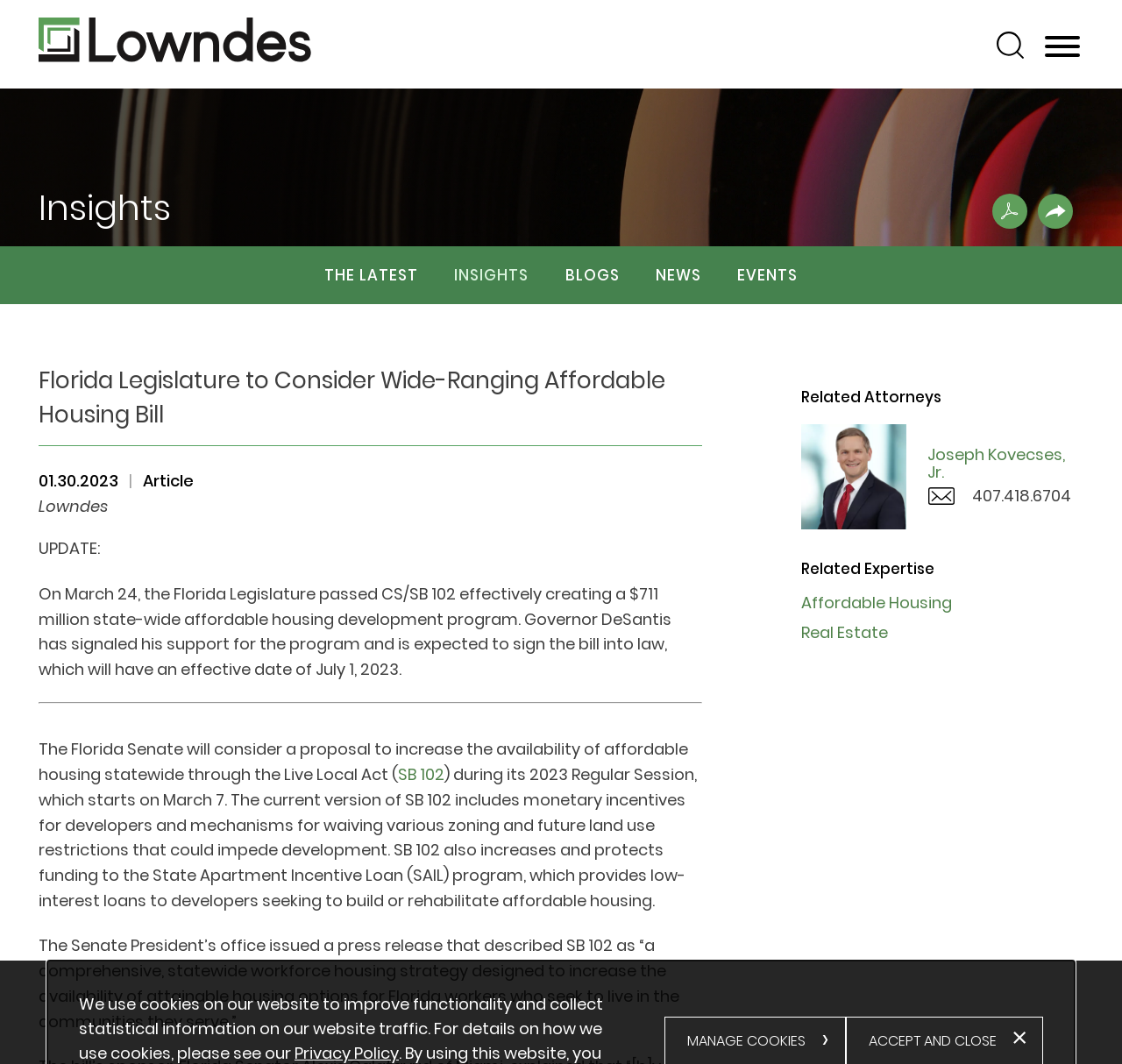What is the name of the program mentioned in the article?
Using the image as a reference, answer with just one word or a short phrase.

State Apartment Incentive Loan (SAIL) program